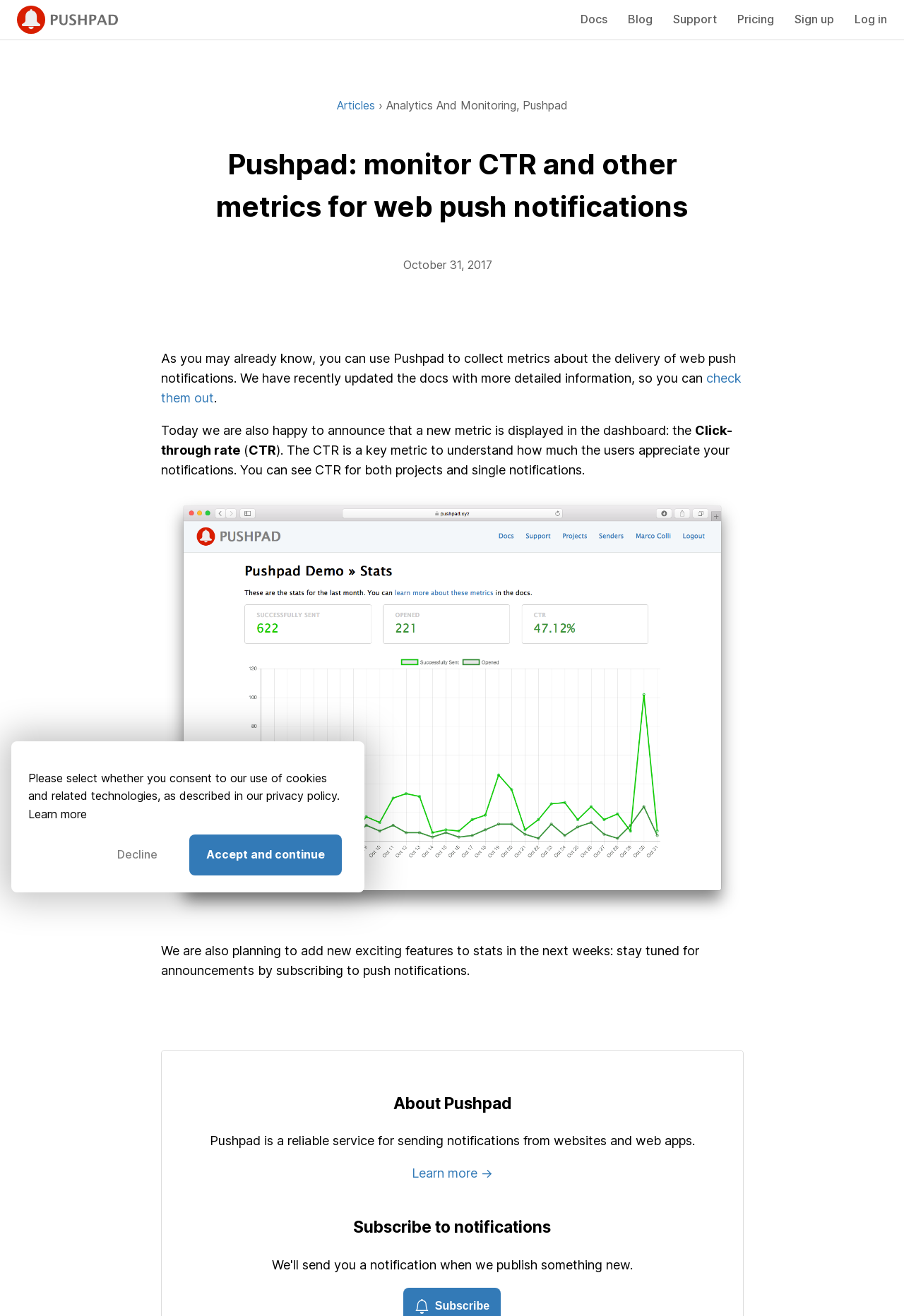Locate the bounding box coordinates of the segment that needs to be clicked to meet this instruction: "Click on the Pushpad logo".

[0.019, 0.004, 0.155, 0.026]